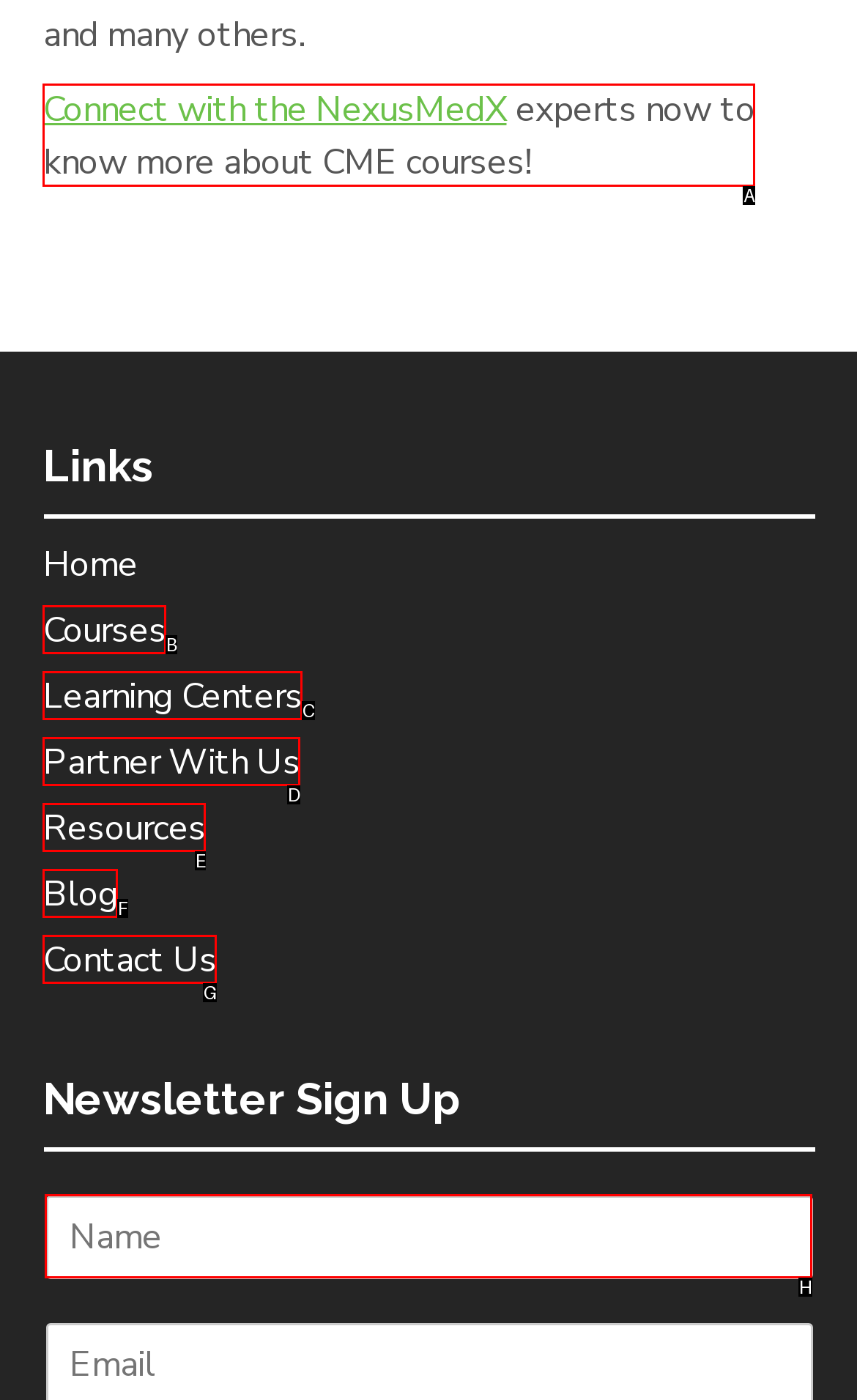For the task: Learn more about CME courses, identify the HTML element to click.
Provide the letter corresponding to the right choice from the given options.

A